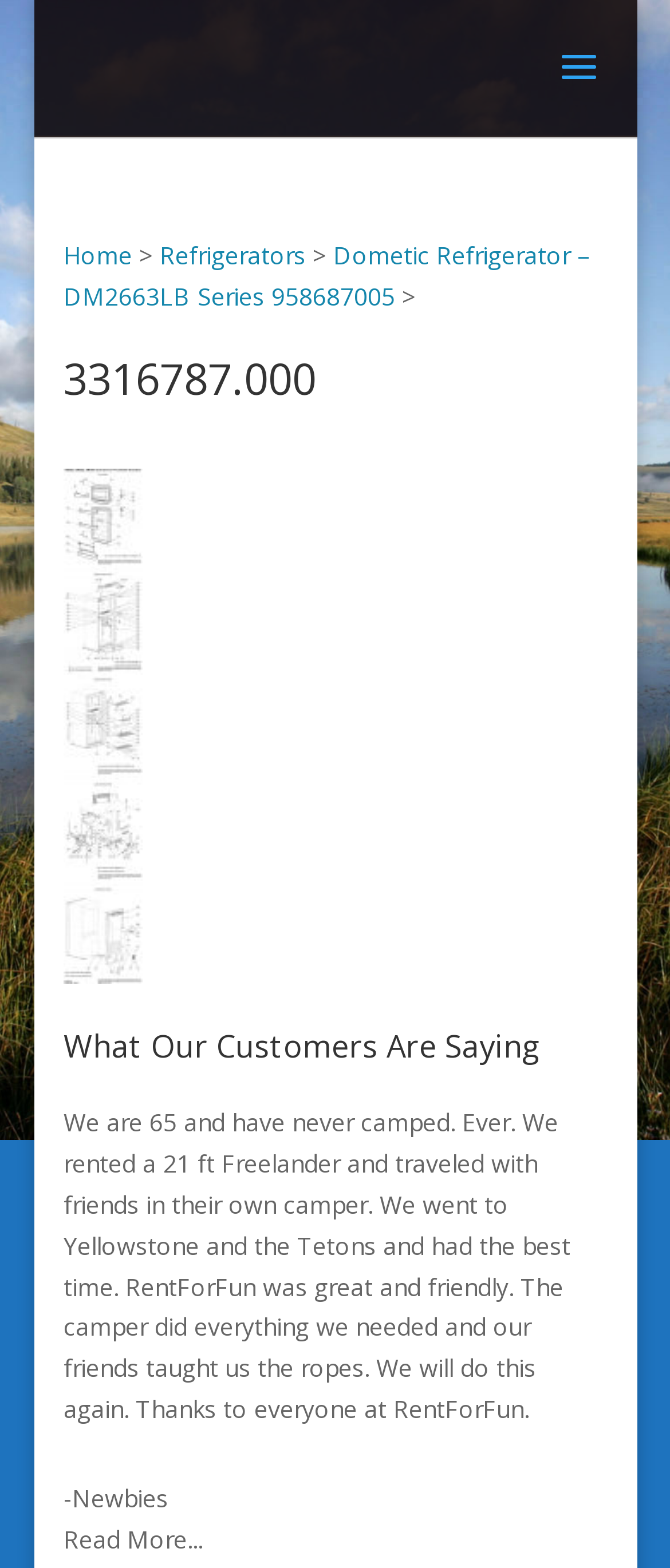What is the topic of the article on this webpage?
Answer the question using a single word or phrase, according to the image.

RentForFun camper experience